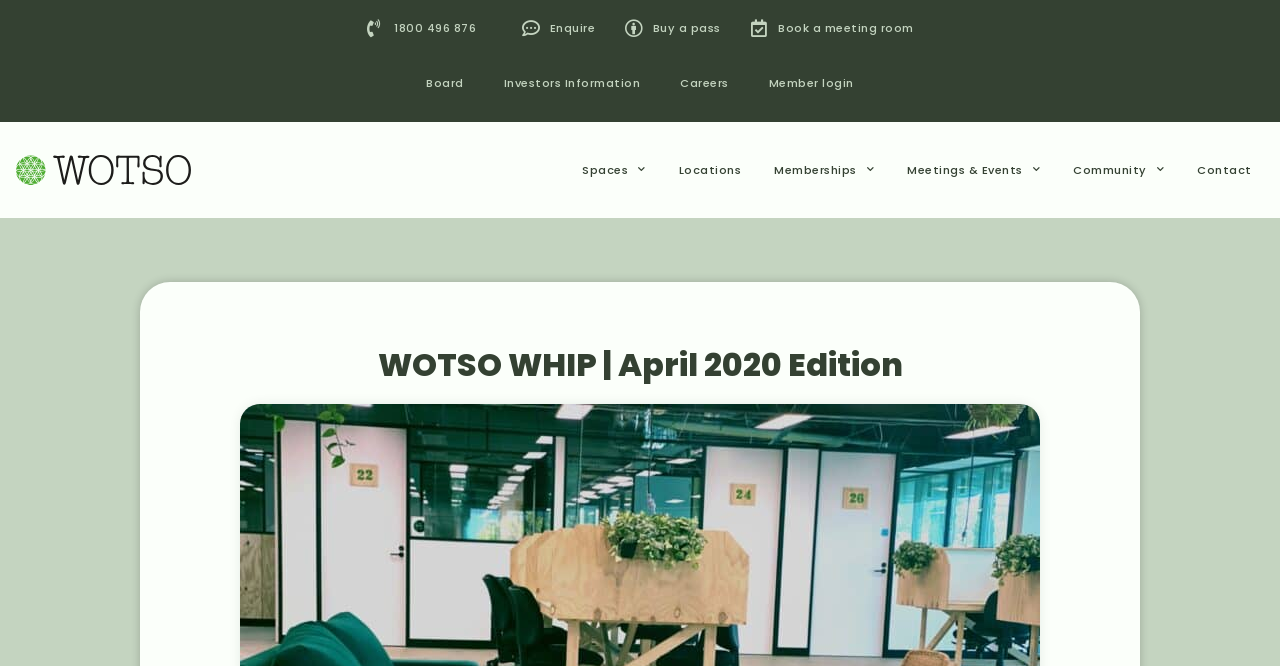Provide the bounding box coordinates, formatted as (top-left x, top-left y, bottom-right x, bottom-right y), with all values being floating point numbers between 0 and 1. Identify the bounding box of the UI element that matches the description: Book a meeting room

[0.586, 0.024, 0.714, 0.06]